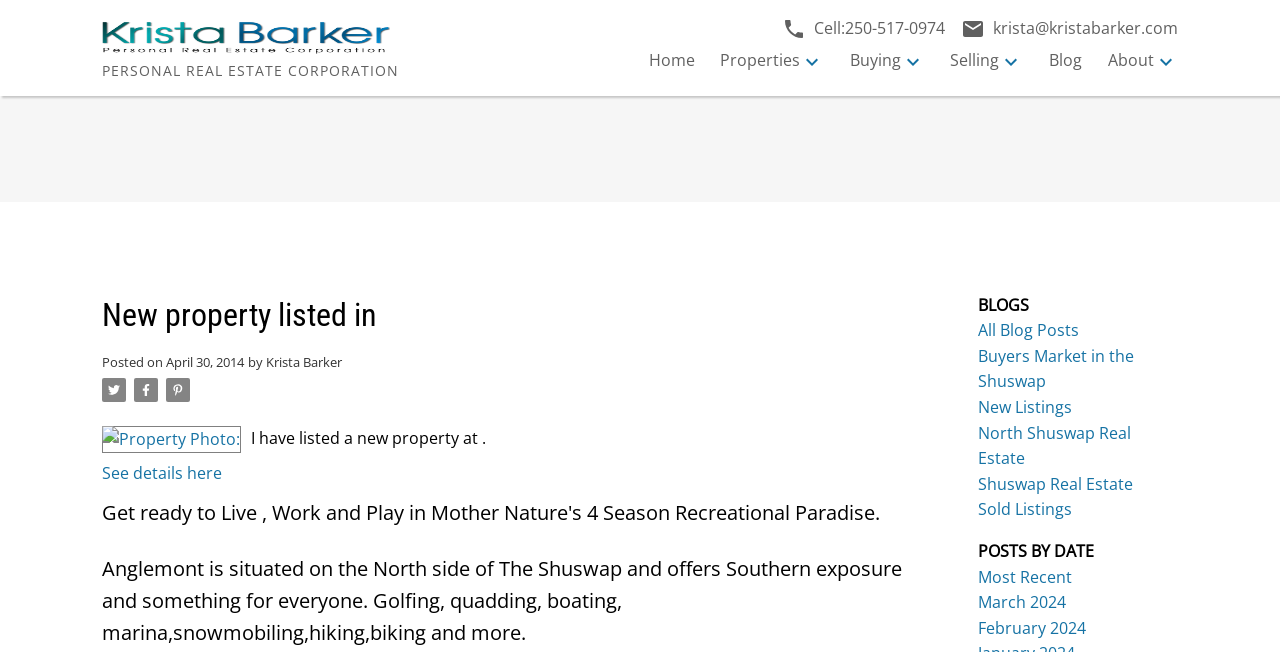Look at the image and write a detailed answer to the question: 
How many search filters are available?

I found three combobox elements with no labels, which are likely search filters, located near the search button.